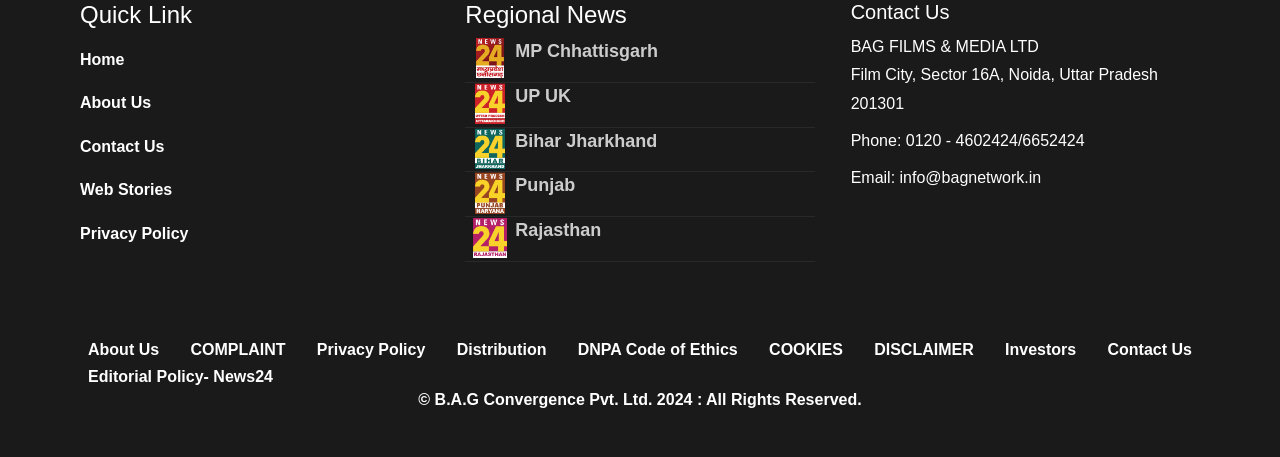Please specify the bounding box coordinates of the area that should be clicked to accomplish the following instruction: "Click on the 'MP Chhattisgarh' link". The coordinates should consist of four float numbers between 0 and 1, i.e., [left, top, right, bottom].

[0.403, 0.089, 0.514, 0.133]